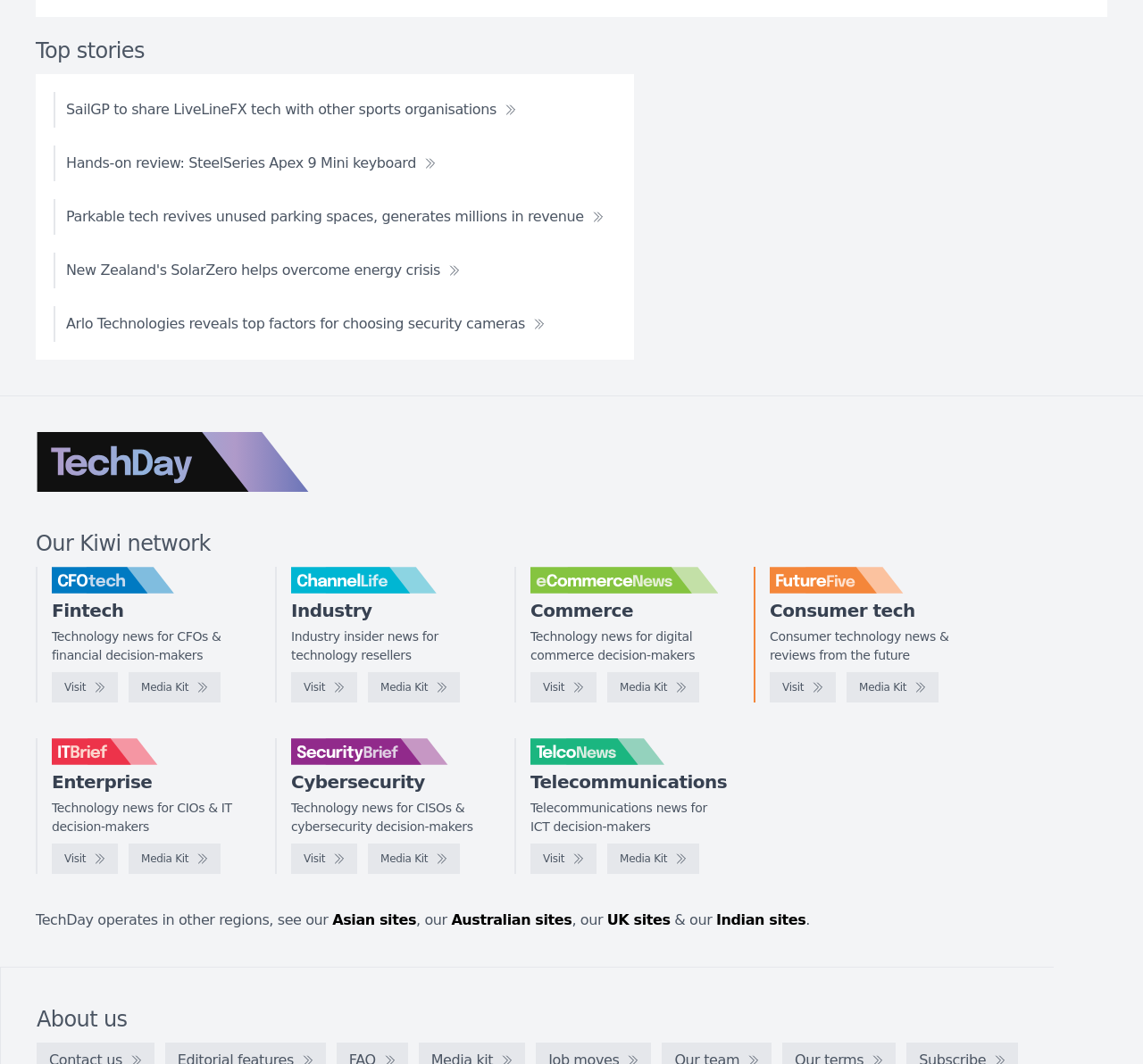Specify the bounding box coordinates of the area that needs to be clicked to achieve the following instruction: "Check out the TechDay logo".

[0.031, 0.406, 0.271, 0.462]